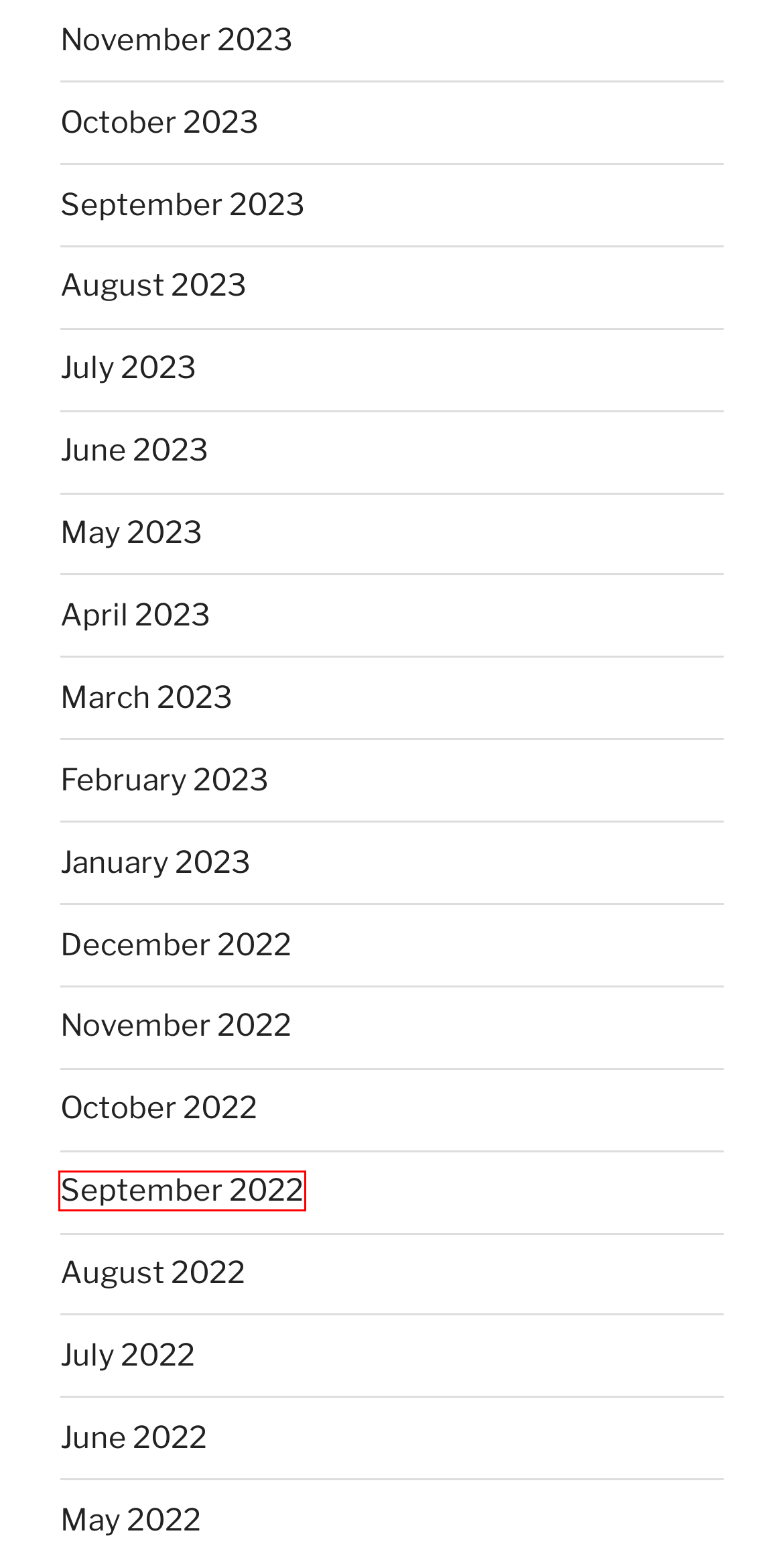You have a screenshot of a webpage with a red bounding box around a UI element. Determine which webpage description best matches the new webpage that results from clicking the element in the bounding box. Here are the candidates:
A. September 2022 – The Book of Jason
B. June 2023 – The Book of Jason
C. September 2023 – The Book of Jason
D. March 2023 – The Book of Jason
E. October 2022 – The Book of Jason
F. June 2022 – The Book of Jason
G. January 2023 – The Book of Jason
H. July 2022 – The Book of Jason

A